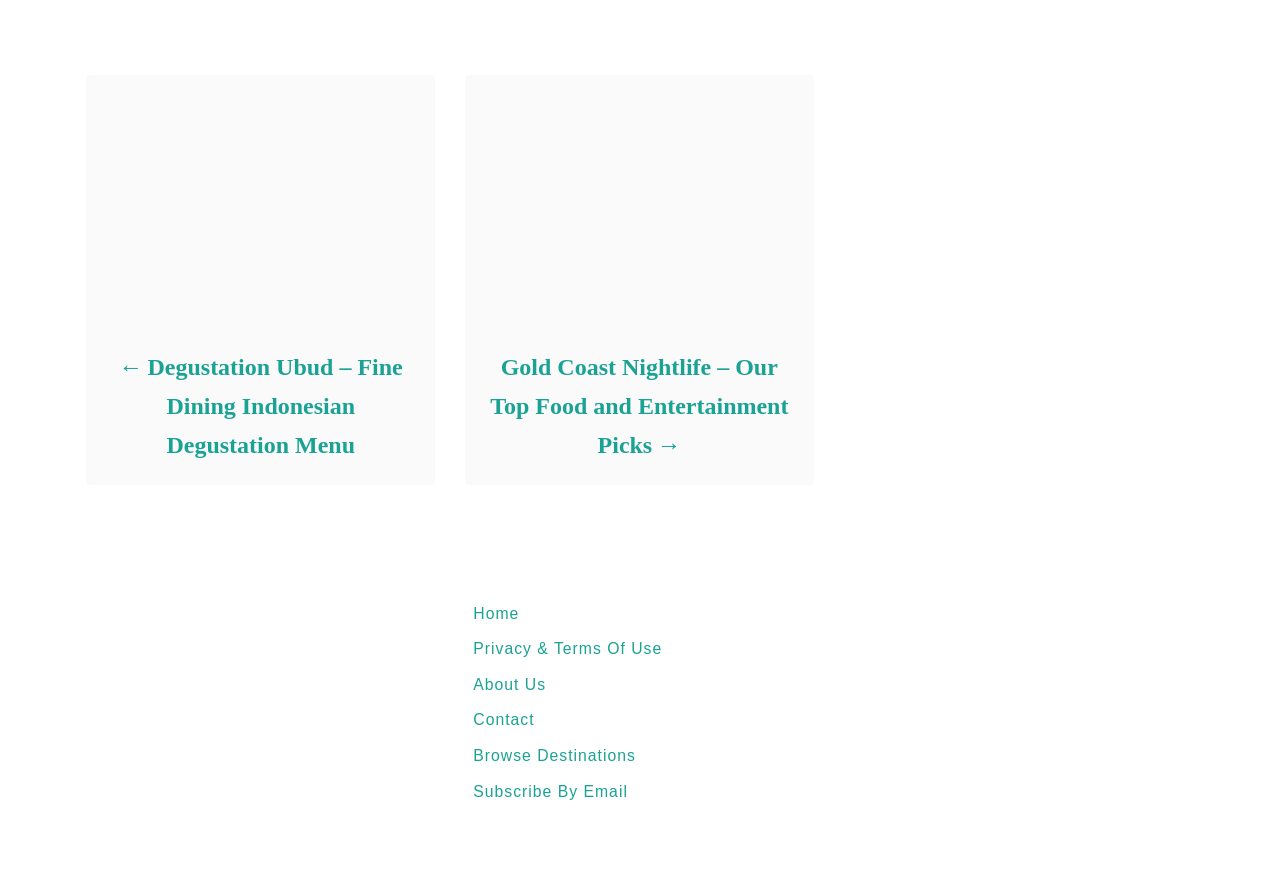How many links are in the footer section?
Provide an in-depth and detailed explanation in response to the question.

The footer section is located at the bottom of the webpage, and it contains 6 links, including 'Home', 'Privacy & Terms Of Use', 'About Us', 'Contact', 'Browse Destinations', and 'Subscribe By Email'.